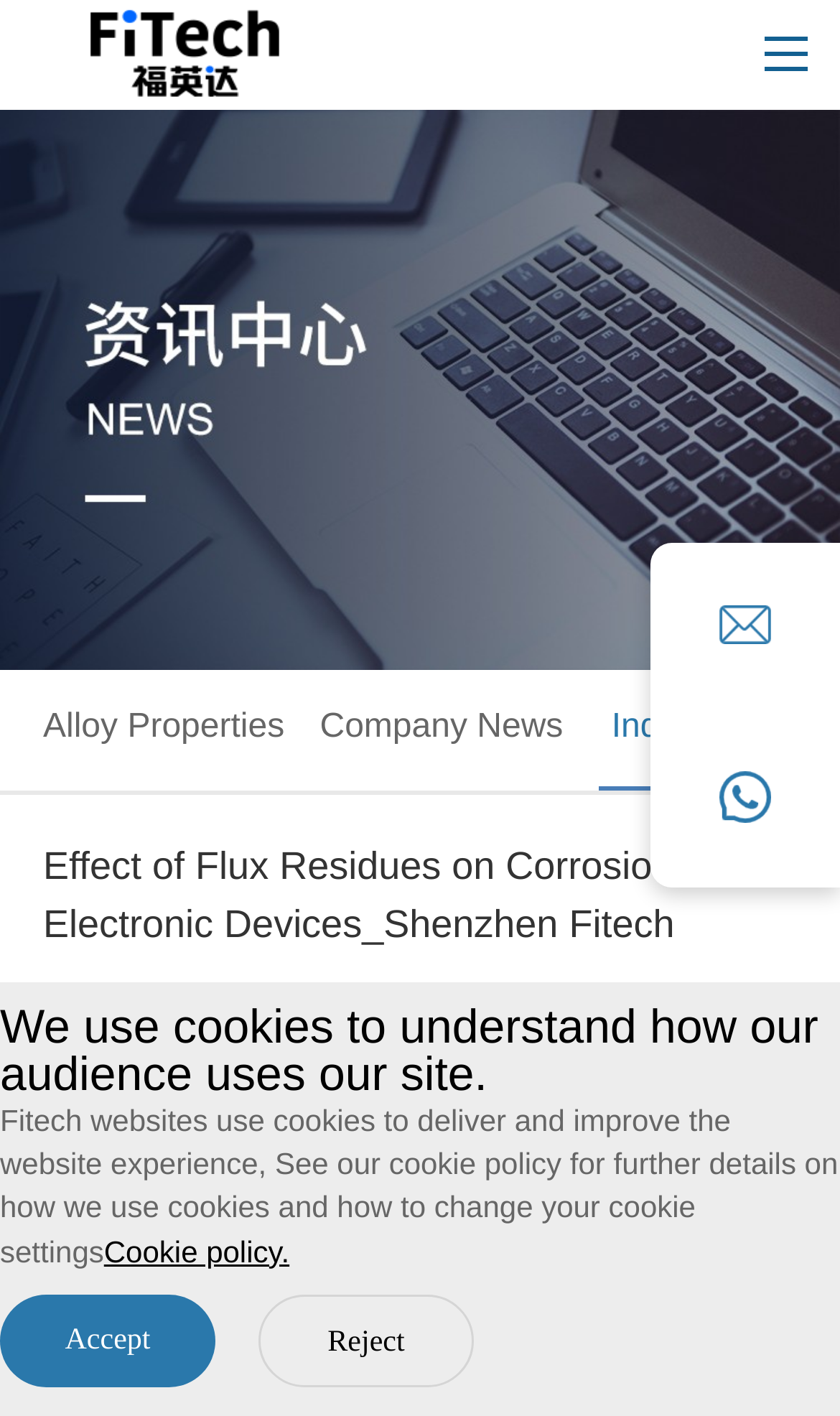Create an elaborate caption for the webpage.

The webpage appears to be an article or blog post discussing the effect of flux residues on corrosion in electronic devices. At the top left corner, there is a logo of Shenzhen Fitech Co.,Ltd., which is also a clickable link. Below the logo, there is a large image that spans the entire width of the page, with Chinese characters "福英达" (Fitech) written on it.

On the top right side, there are two empty links, possibly indicating a navigation menu or dropdown. Below these links, there are three more links: "Alloy Properties", "Company News", and the title of the article "Effect of Flux Residues on Corrosion of Electronic Devices_Shenzhen Fitech", which is also a heading.

The article's content starts below the title, with a publication date "2023-12-13" written on the left side. A horizontal separator line divides the content from the top section. Below the separator, there is an image related to the article's topic, showing an ENIG Ni(P) plating interface.

At the bottom of the page, there is a section about cookies, with a heading "We use cookies to understand how our audience uses our site." Below this heading, there is a paragraph of text explaining the use of cookies on the website, followed by a link to the "Cookie policy." On the right side of this section, there are two buttons: "Accept" and "Reject", allowing users to manage their cookie settings.